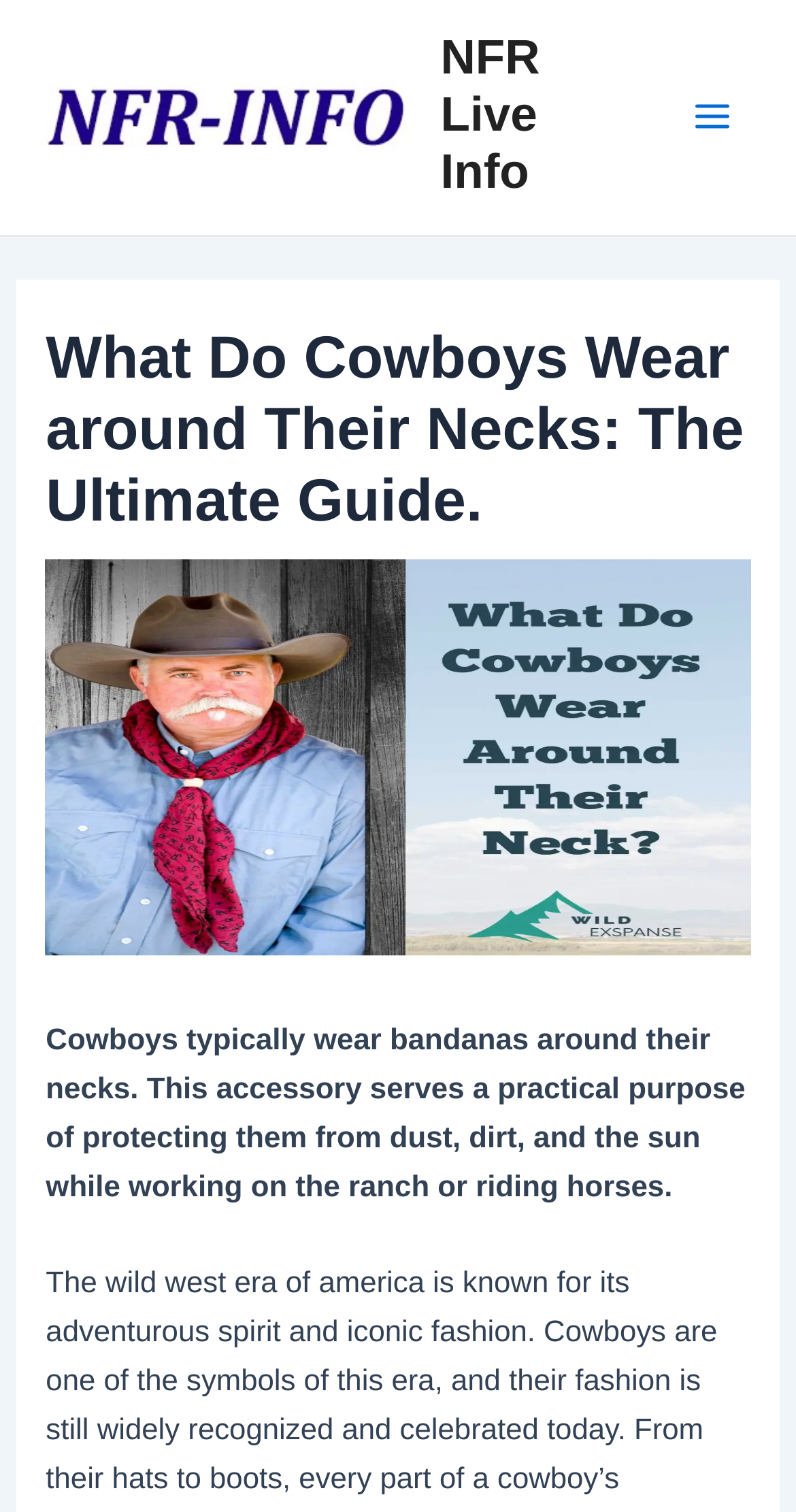Answer the following in one word or a short phrase: 
What is the name of the website's logo?

NFR